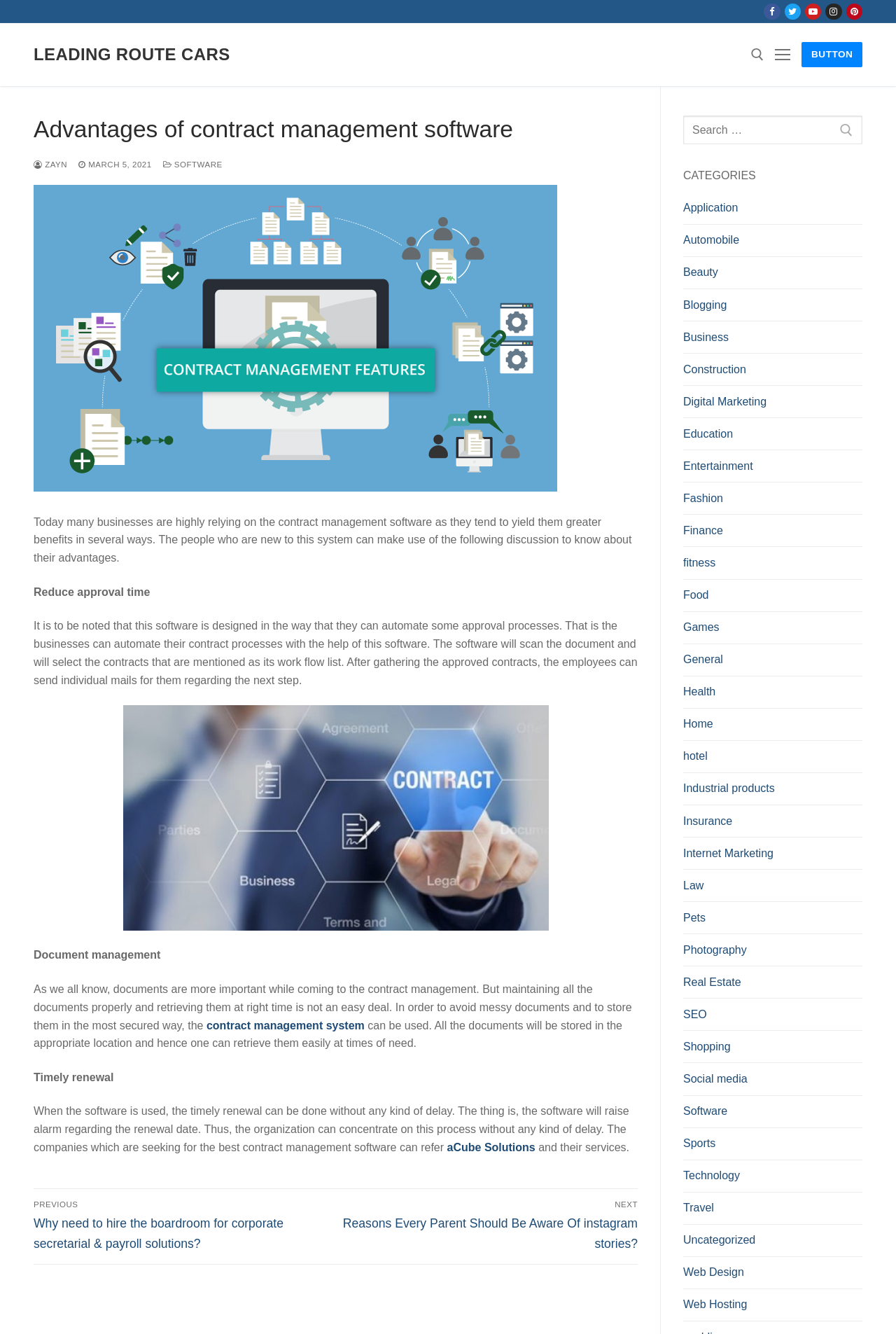Determine the bounding box coordinates for the clickable element required to fulfill the instruction: "Click on 'Opt-ins: allowing ticket buyers to give permission for mailings'". Provide the coordinates as four float numbers between 0 and 1, i.e., [left, top, right, bottom].

None